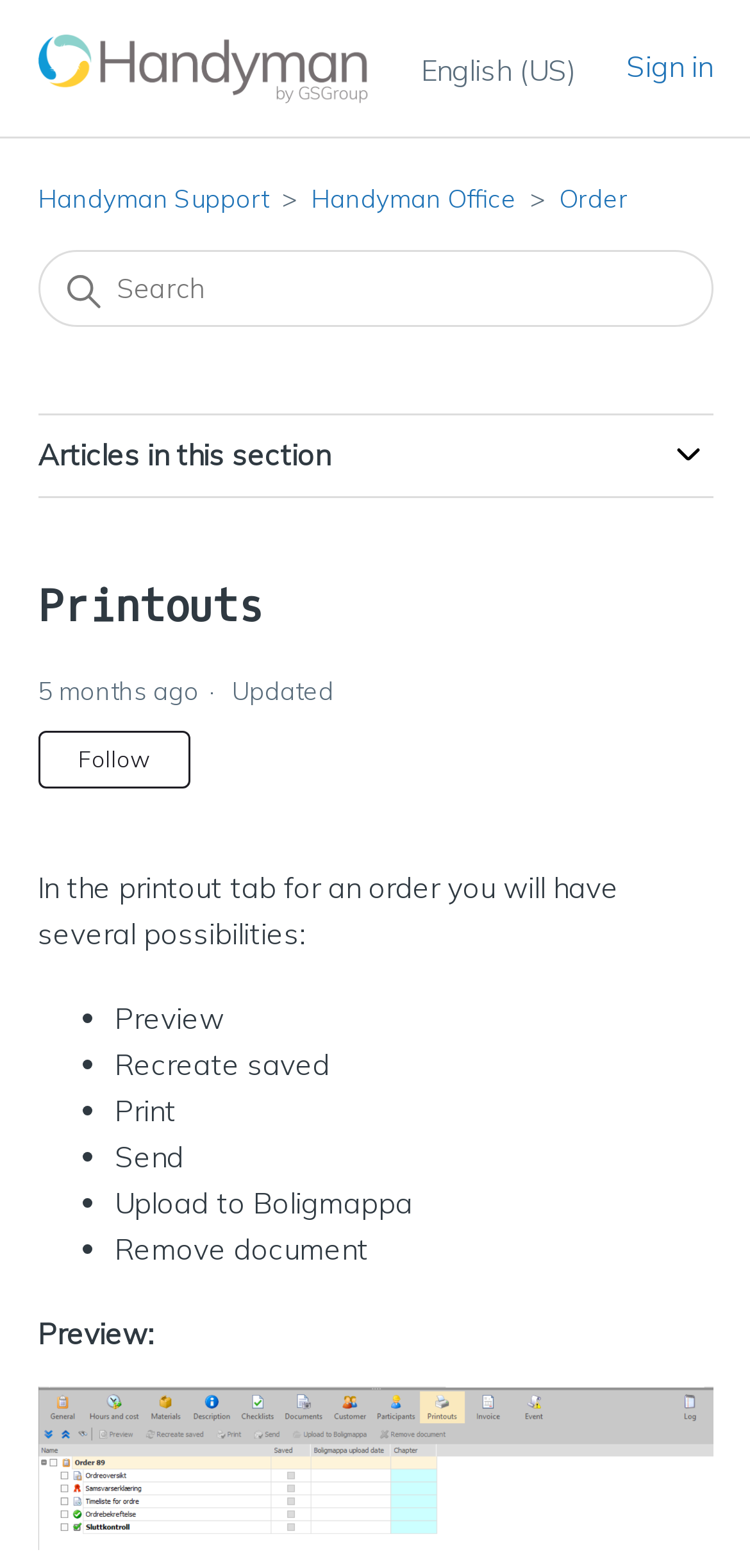Given the element description title="Home", predict the bounding box coordinates for the UI element in the webpage screenshot. The format should be (top-left x, top-left y, bottom-right x, bottom-right y), and the values should be between 0 and 1.

[0.05, 0.021, 0.496, 0.066]